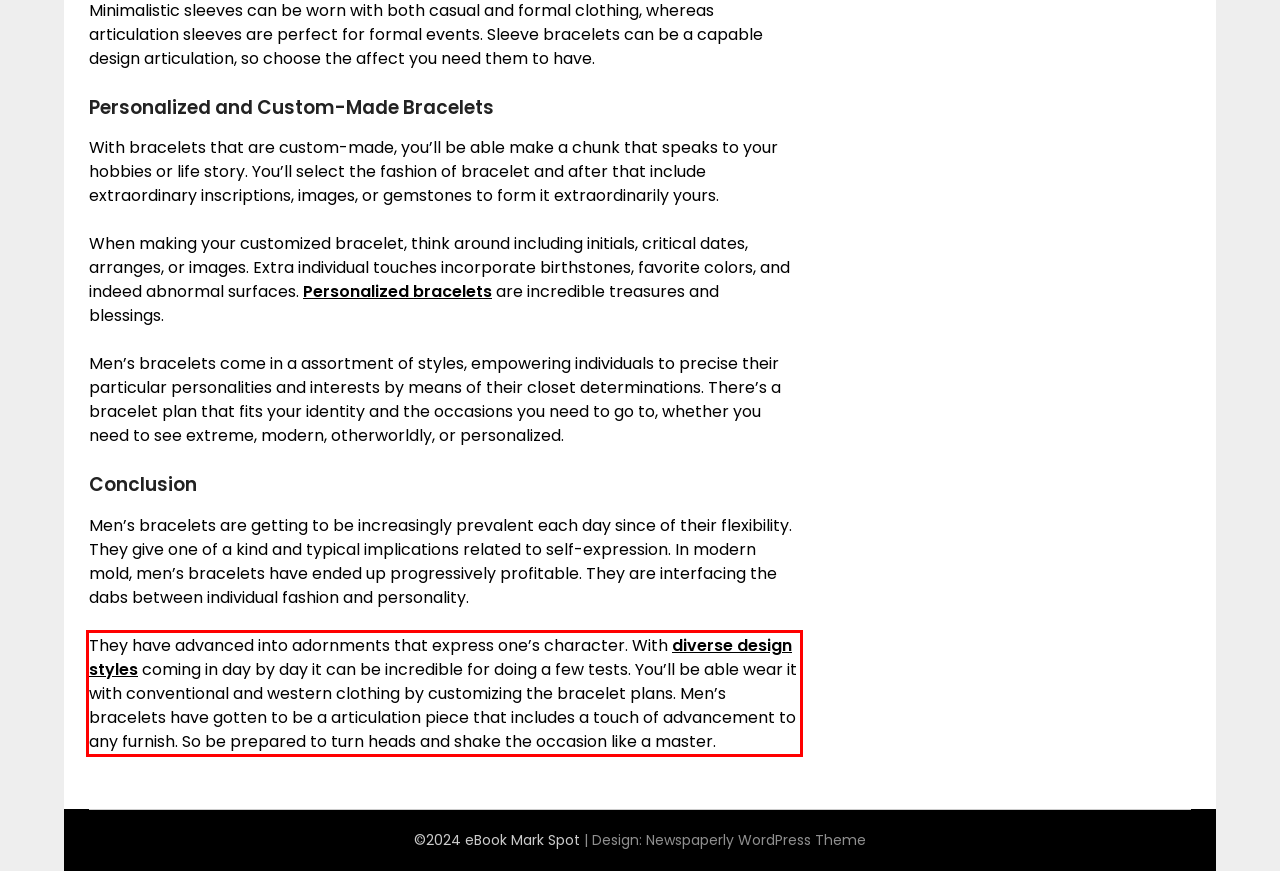Observe the screenshot of the webpage, locate the red bounding box, and extract the text content within it.

They have advanced into adornments that express one’s character. With diverse design styles coming in day by day it can be incredible for doing a few tests. You’ll be able wear it with conventional and western clothing by customizing the bracelet plans. Men’s bracelets have gotten to be a articulation piece that includes a touch of advancement to any furnish. So be prepared to turn heads and shake the occasion like a master.